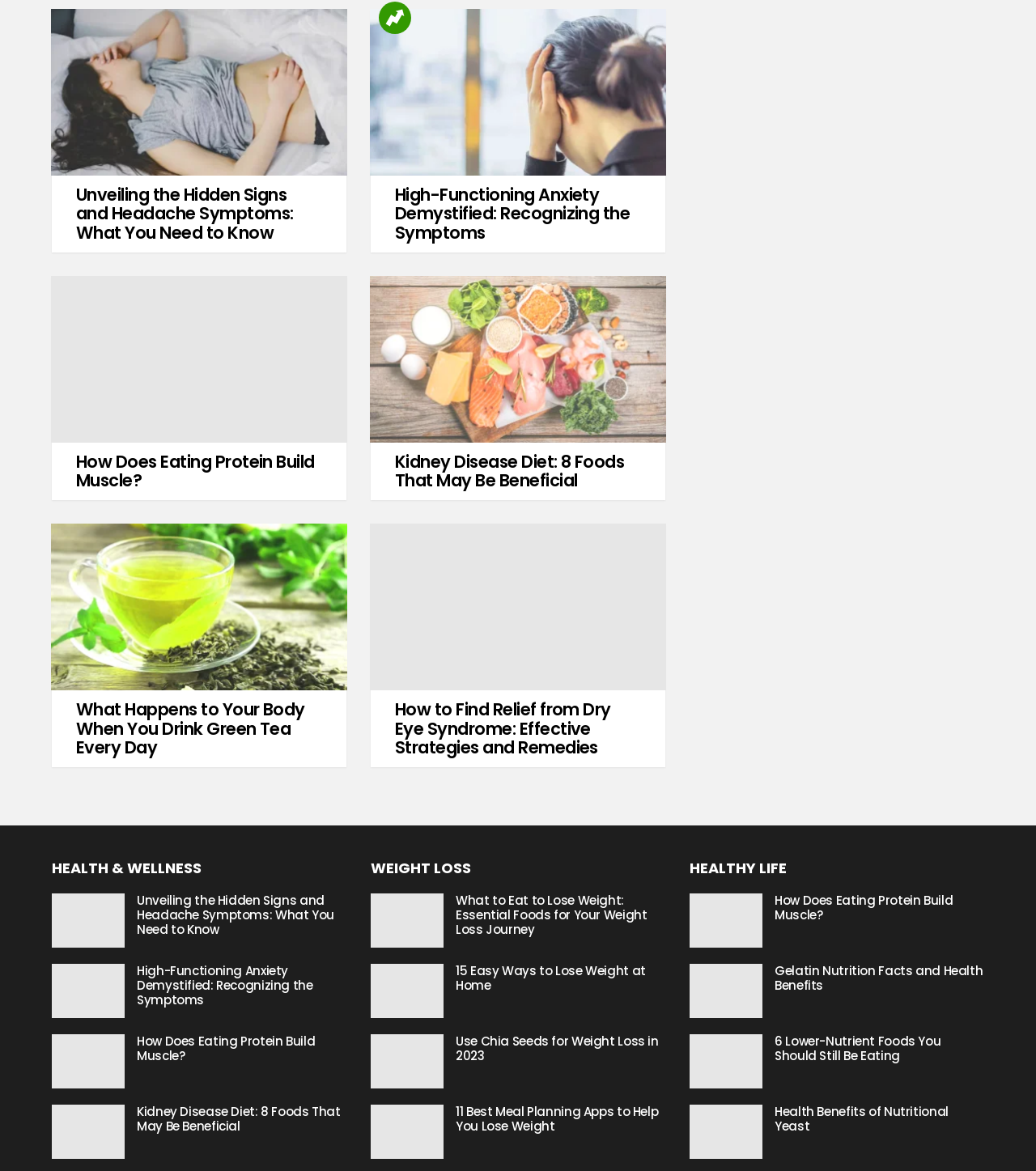Locate the bounding box coordinates of the clickable region to complete the following instruction: "Click on 'Best 2D & 3D Production'."

None